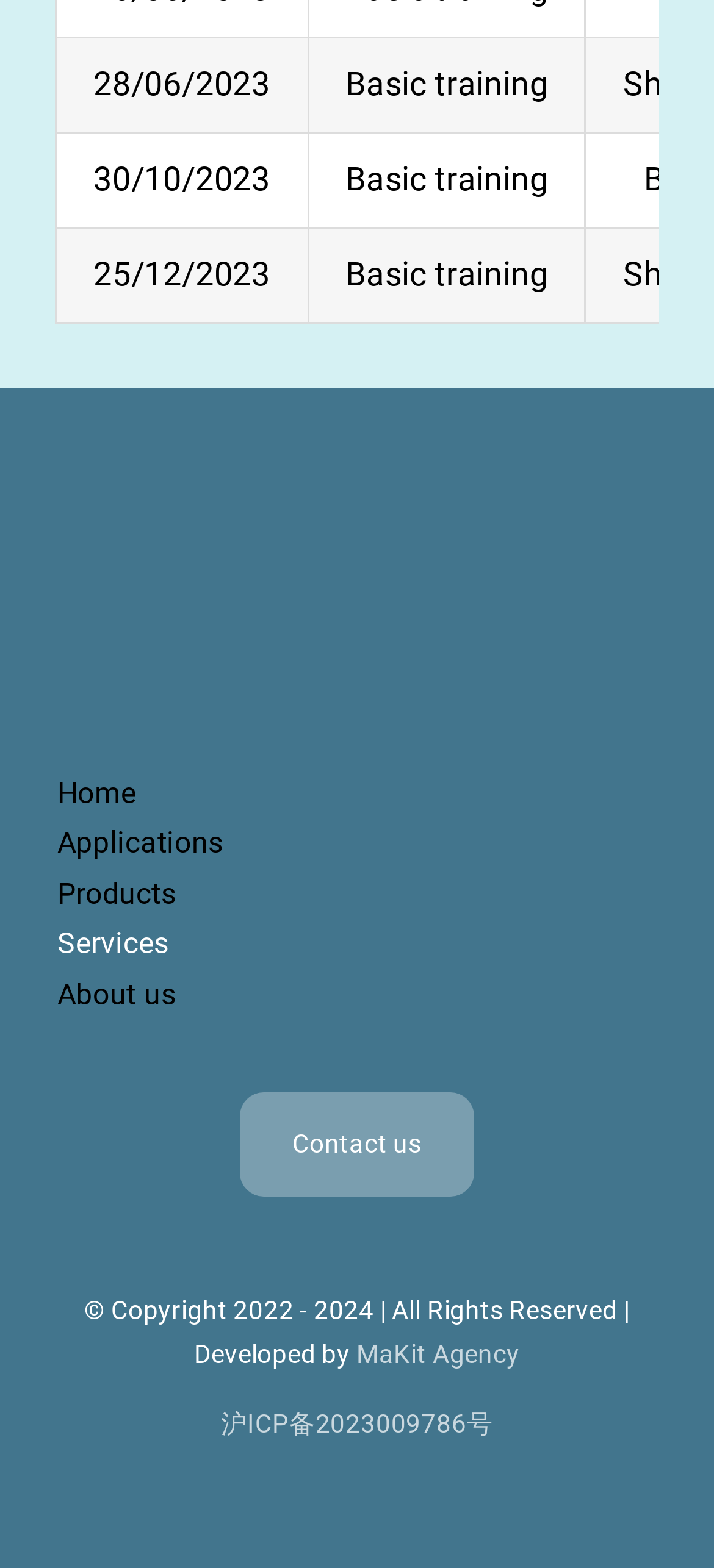Determine the coordinates of the bounding box for the clickable area needed to execute this instruction: "Visit the MaKit Agency website".

[0.499, 0.855, 0.728, 0.873]